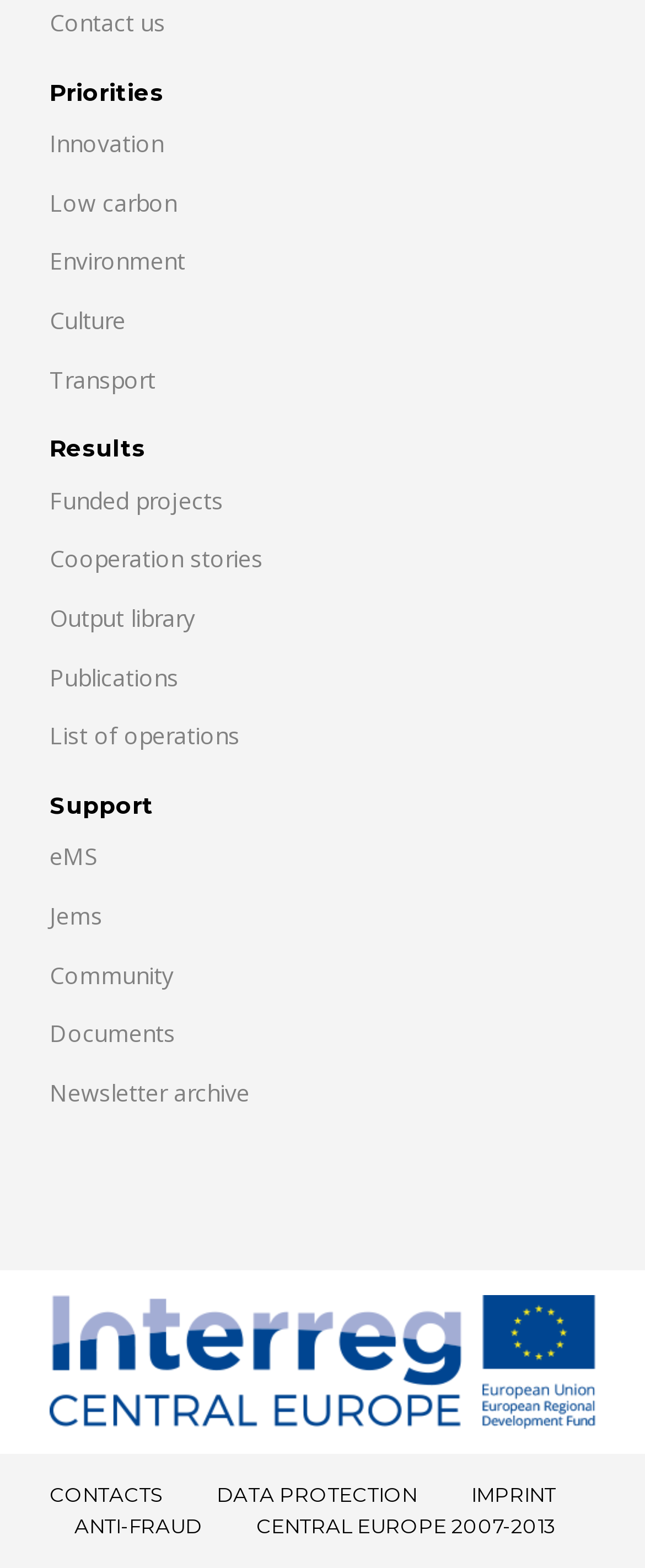Can you determine the bounding box coordinates of the area that needs to be clicked to fulfill the following instruction: "Check Results"?

[0.077, 0.277, 0.226, 0.296]